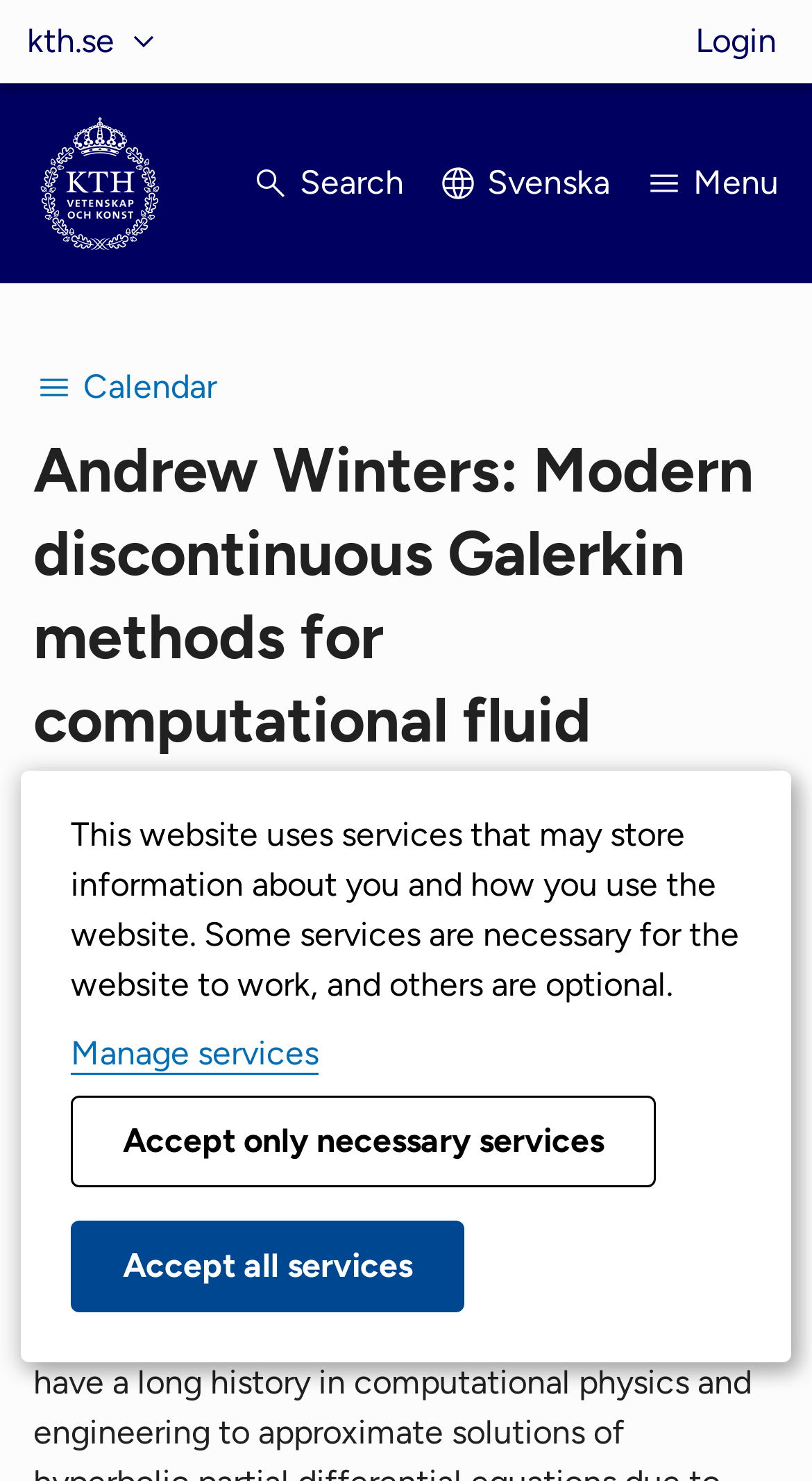Locate and extract the headline of this webpage.

Andrew Winters: Modern discontinuous Galerkin methods for computational fluid dynamics